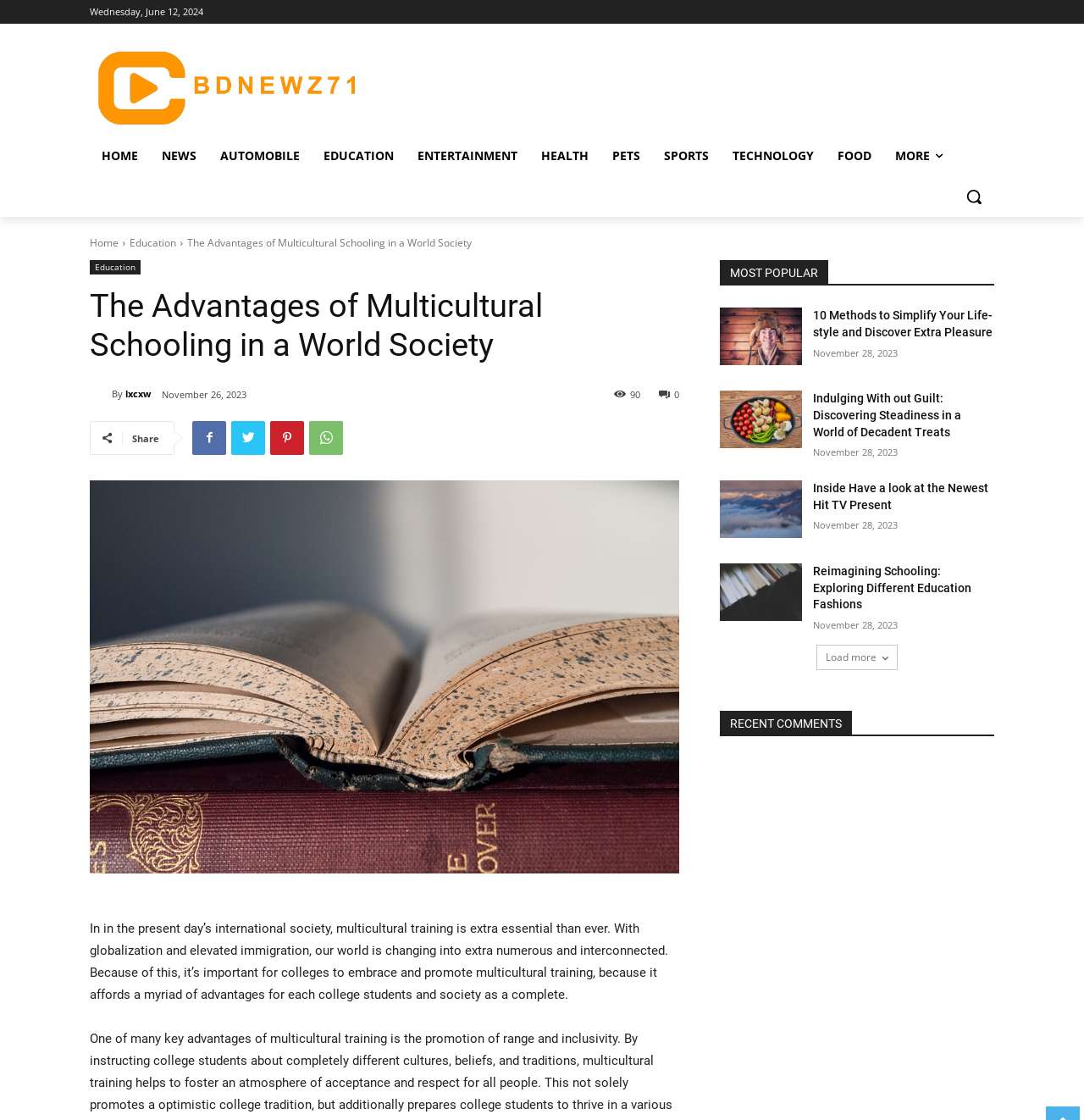What is the purpose of the 'Load more' button?
Examine the image closely and answer the question with as much detail as possible.

The 'Load more' button is located at the bottom of the webpage, and its purpose is to load more content, likely more articles or posts, when clicked.